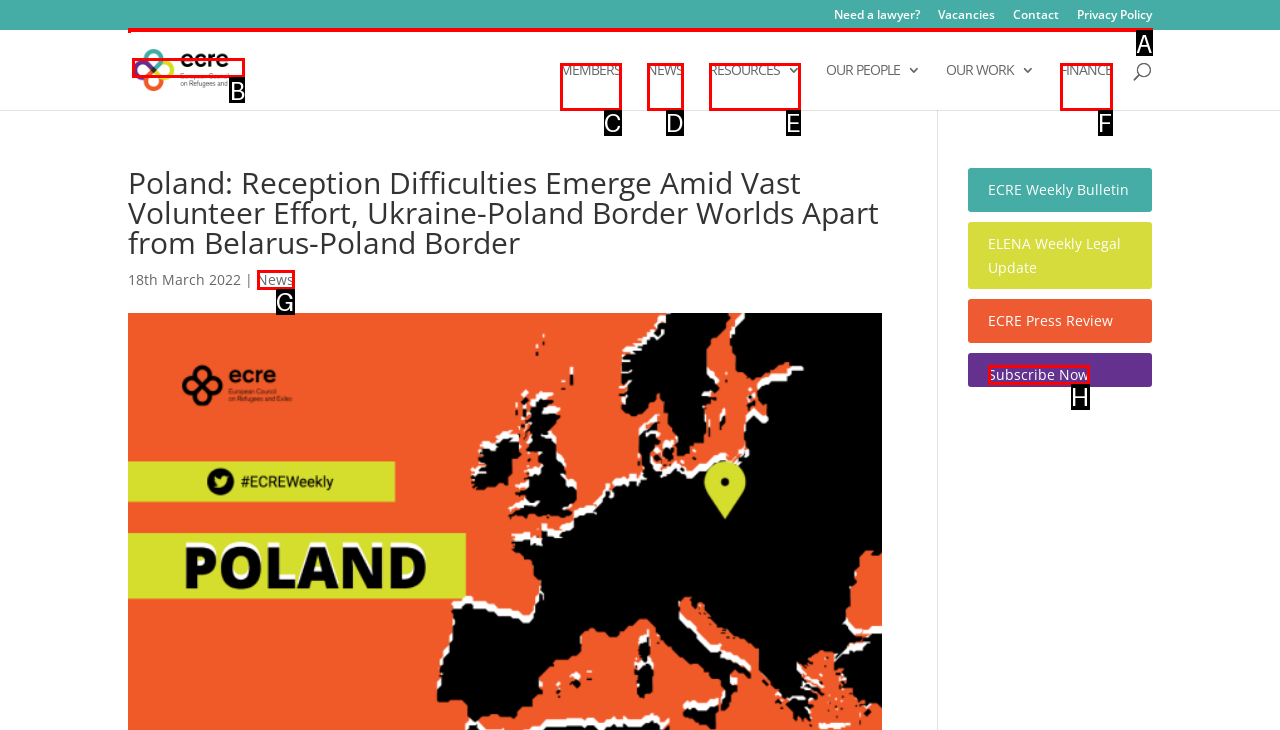Determine which HTML element I should select to execute the task: Search for something
Reply with the corresponding option's letter from the given choices directly.

A